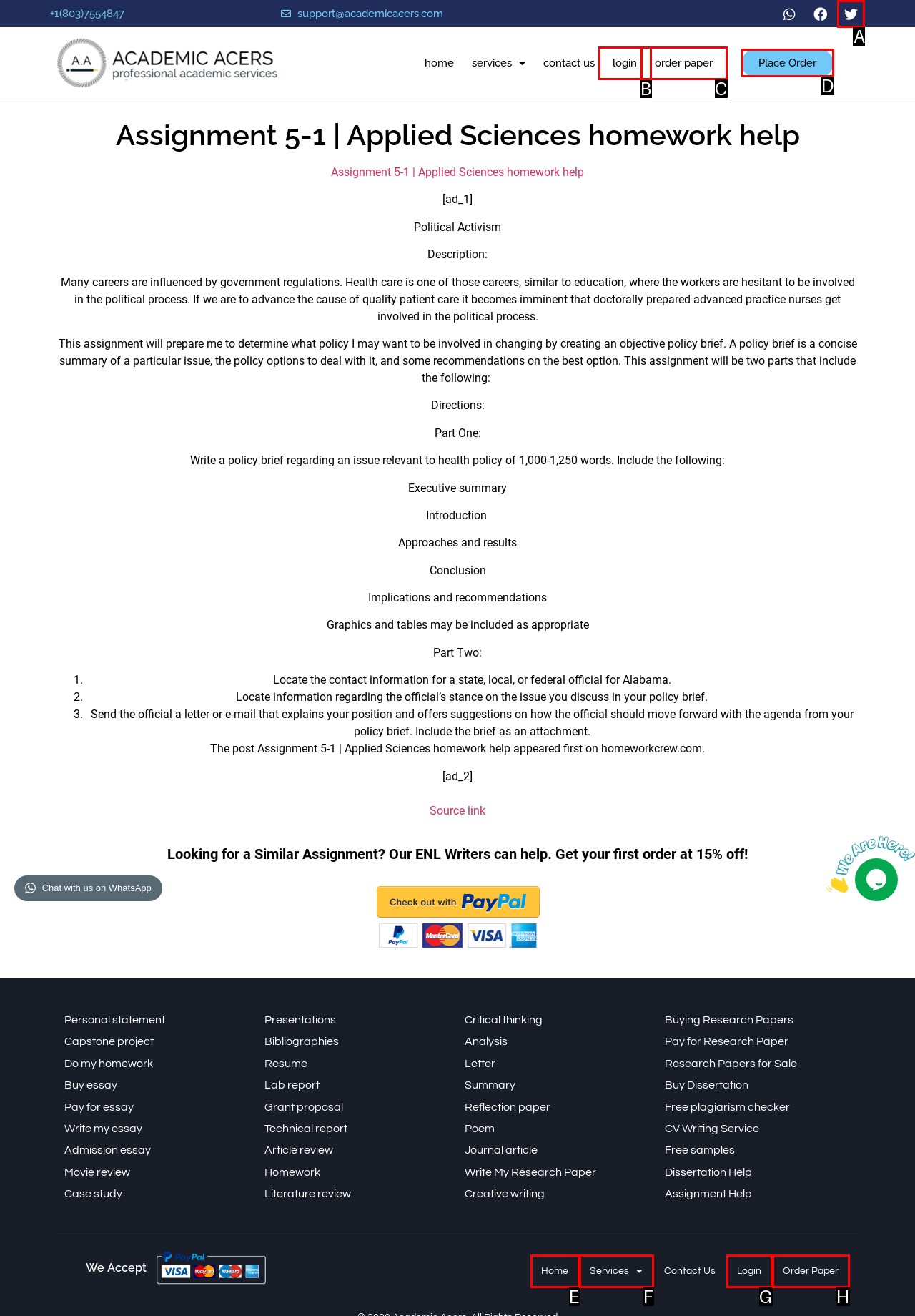Given the description: Place Order, select the HTML element that best matches it. Reply with the letter of your chosen option.

D